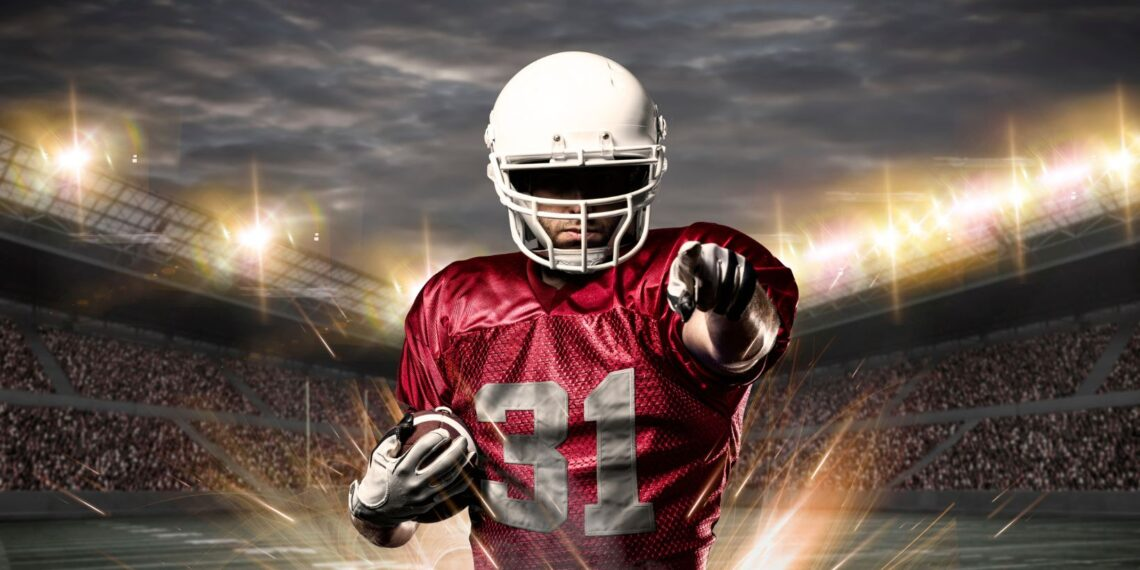Describe all the visual components present in the image.

The image features a determined football player in a striking pose, wearing a red jersey emblazoned with the number 31 and a white helmet. His aggressive stance and pointed finger suggest he is rallying his teammates or calling for action on the field. In the background, a vibrant stadium atmosphere is created with dramatic lighting and scattered sparklers, hinting at the excitement of a game day. This visual captures the intensity and passion that defines professional football players, highlighting the drive and dedication necessary to rise from being merely good to exceptional in the competitive landscape of the NFL.